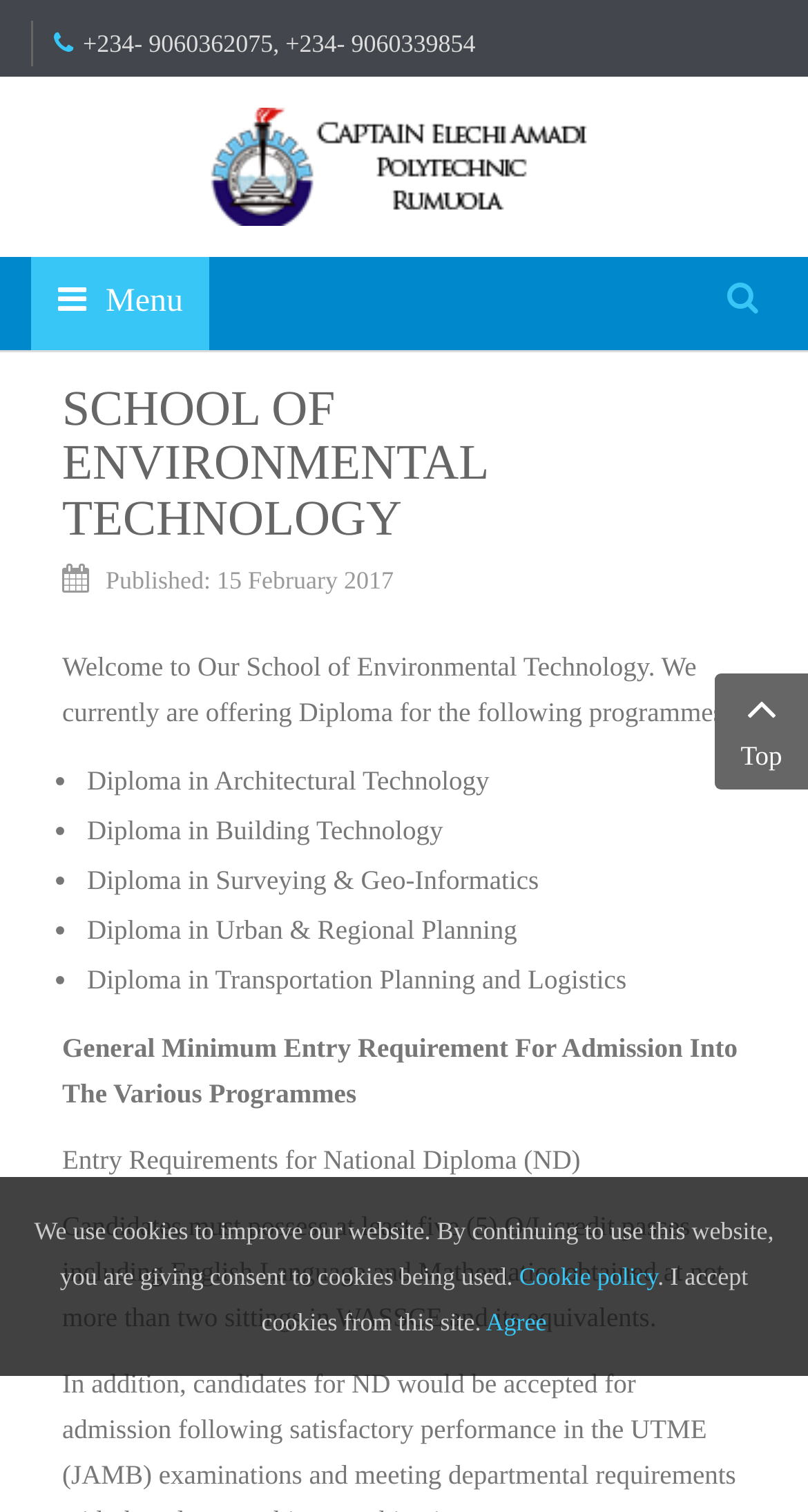Provide the bounding box coordinates of the HTML element this sentence describes: "SCHOOL OF ENVIRONMENTAL TECHNOLOGY".

[0.077, 0.253, 0.603, 0.361]